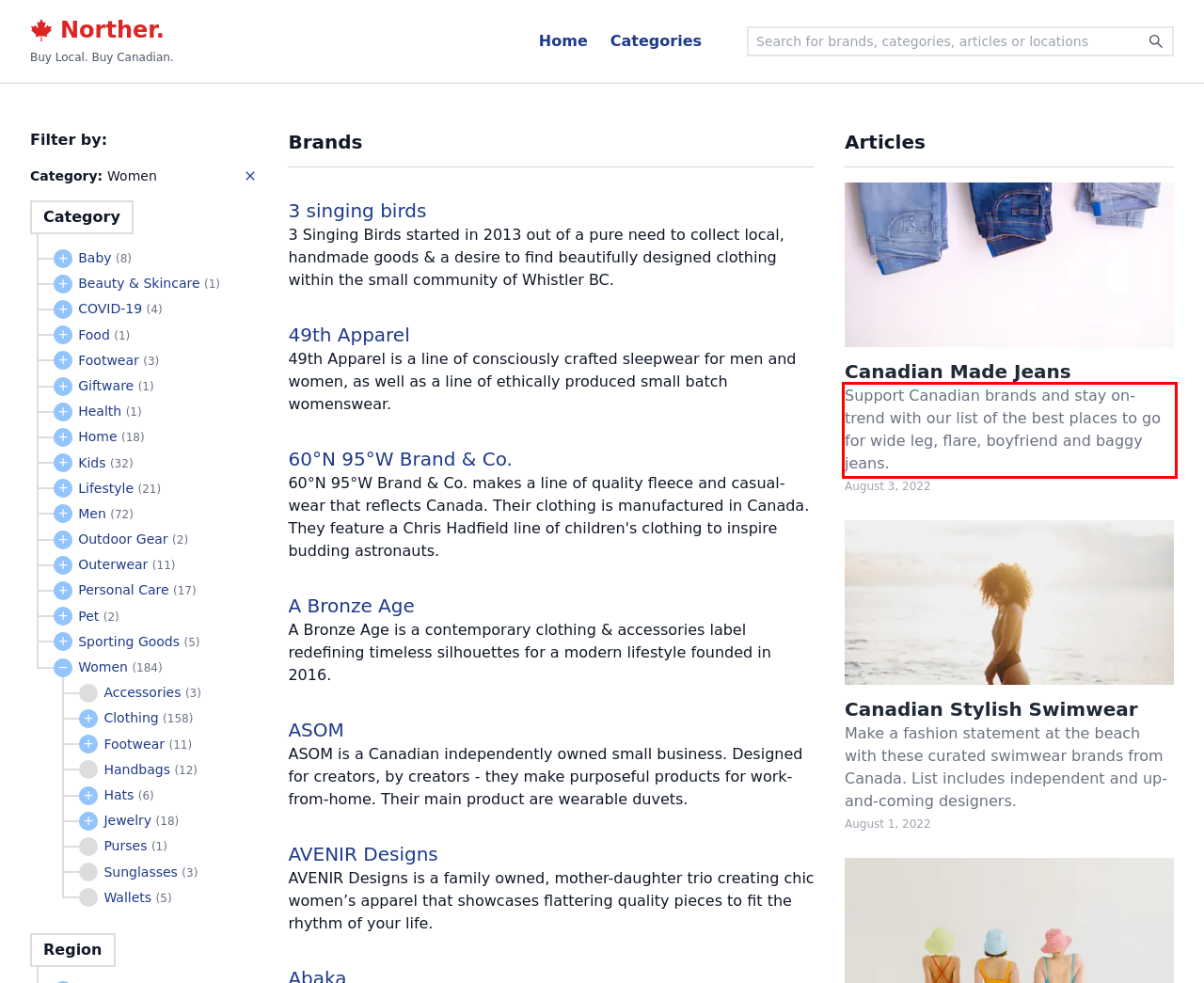Please extract the text content from the UI element enclosed by the red rectangle in the screenshot.

Support Canadian brands and stay on-trend with our list of the best places to go for wide leg, flare, boyfriend and baggy jeans.